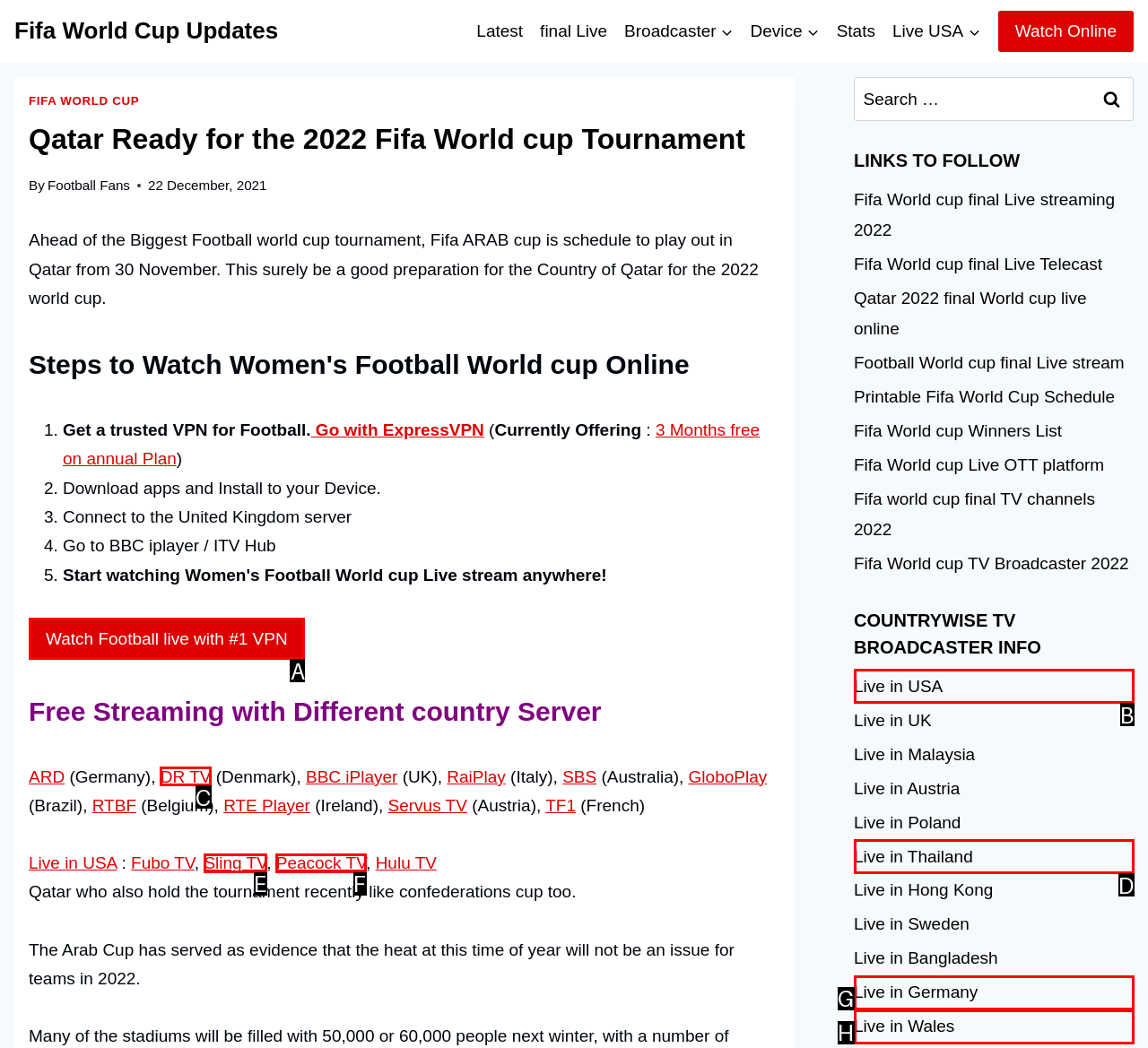Find the HTML element that suits the description: aria-label="email@example.com" name="contact[email]" placeholder="email@example.com"
Indicate your answer with the letter of the matching option from the choices provided.

None